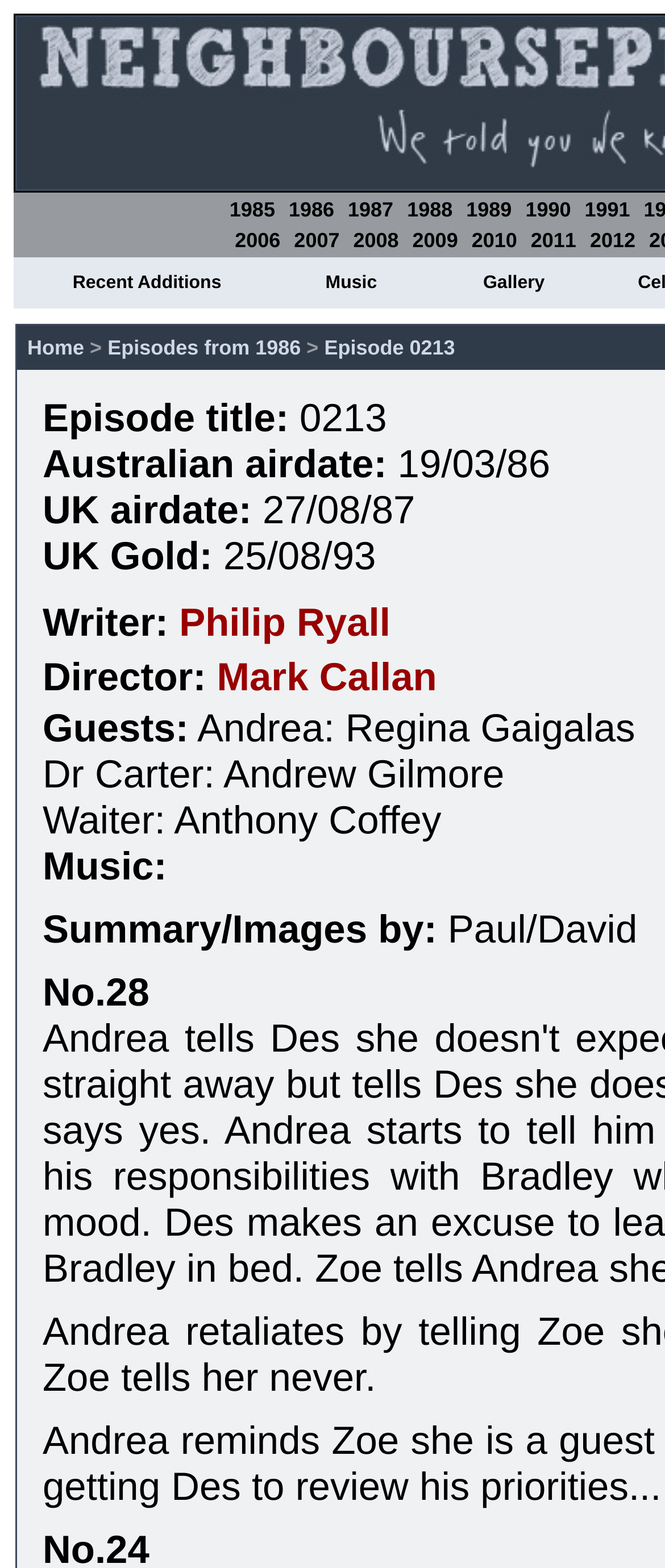Provide the bounding box coordinates of the HTML element described by the text: "Recent Additions". The coordinates should be in the format [left, top, right, bottom] with values between 0 and 1.

[0.109, 0.174, 0.333, 0.187]